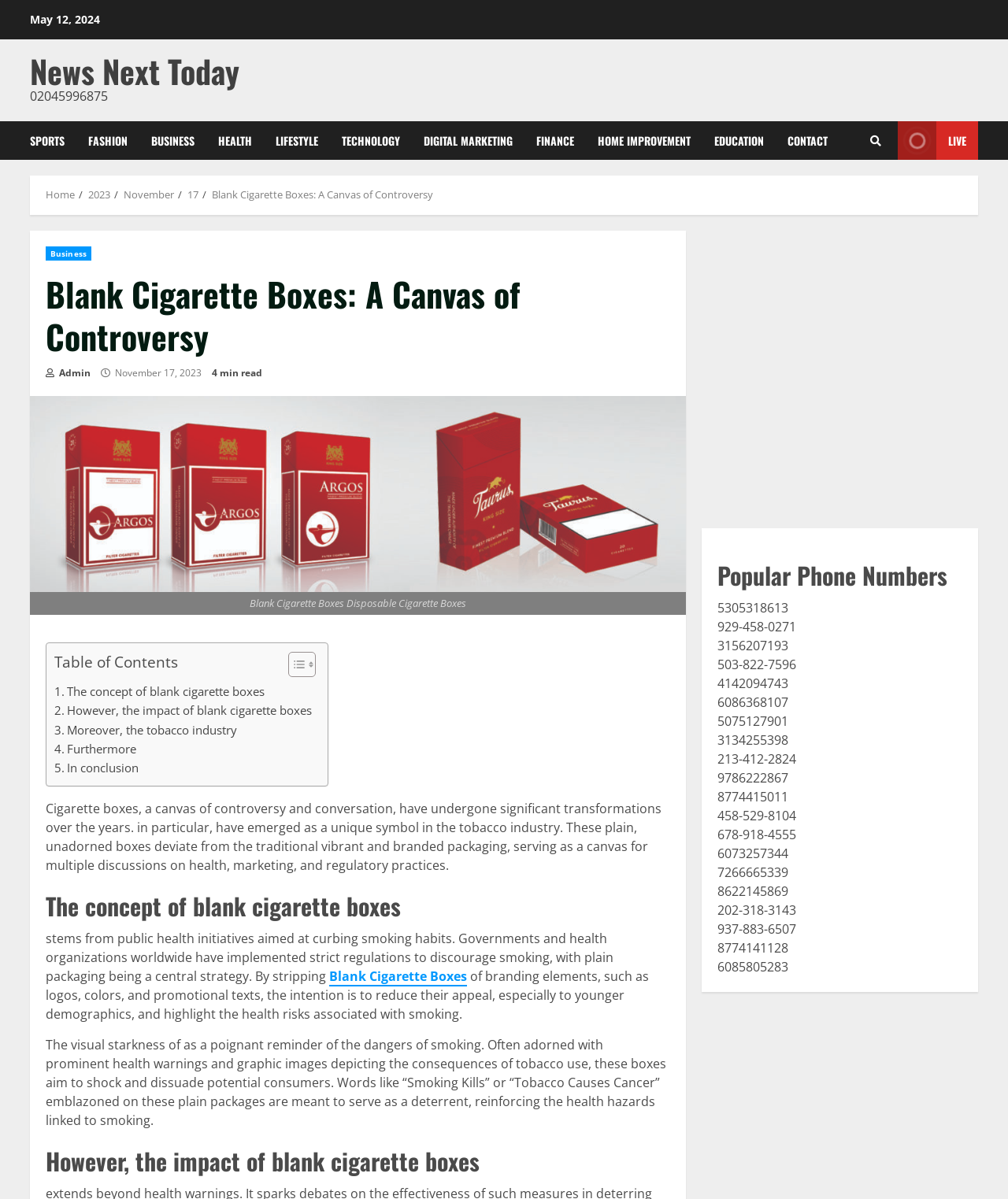Given the description: "News Next Today", determine the bounding box coordinates of the UI element. The coordinates should be formatted as four float numbers between 0 and 1, [left, top, right, bottom].

[0.03, 0.039, 0.238, 0.079]